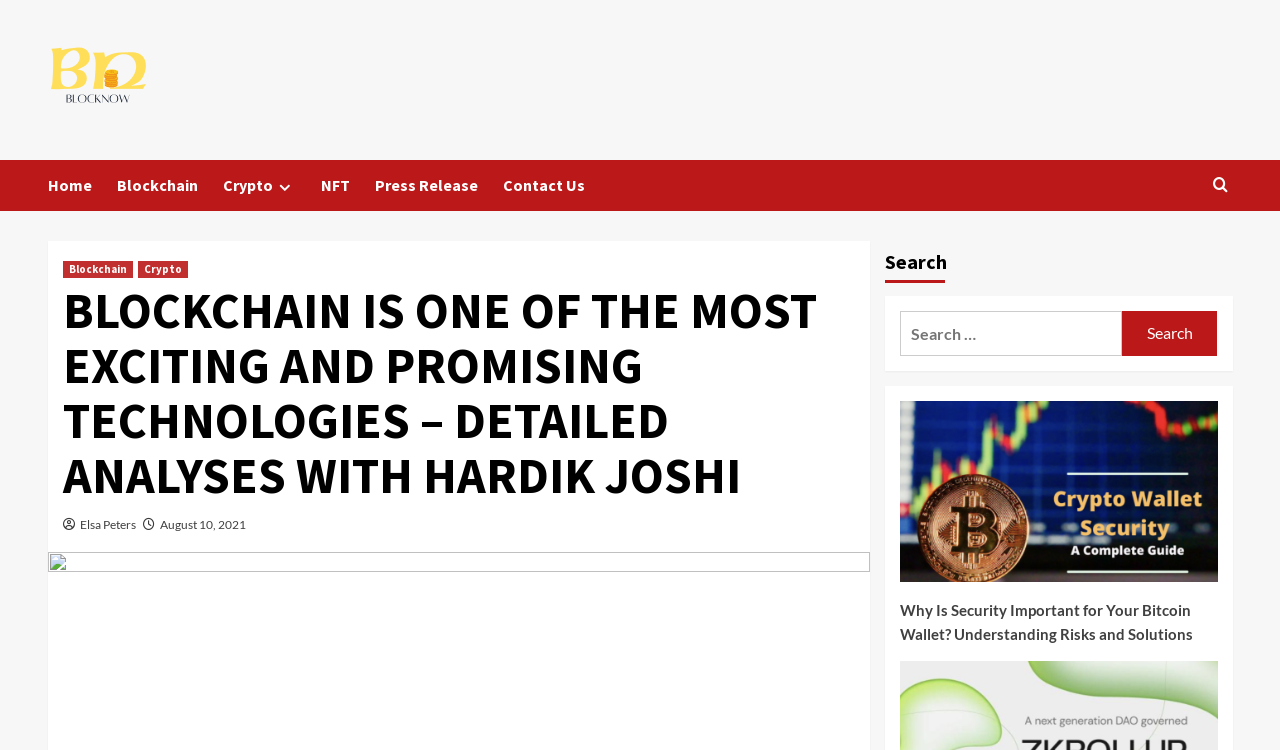What is the date of the article?
Look at the image and answer the question using a single word or phrase.

August 10, 2021